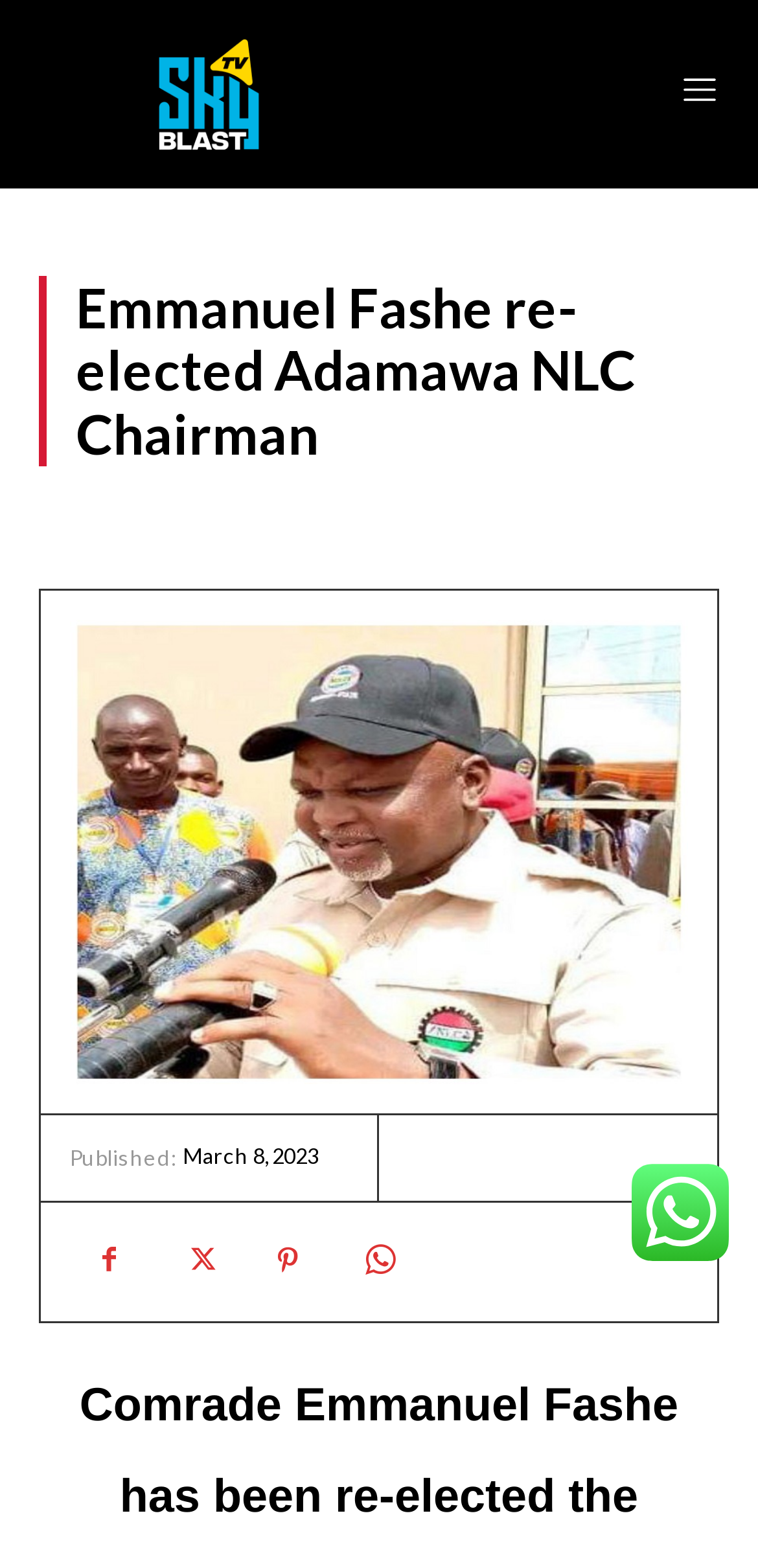Determine the main heading of the webpage and generate its text.

Emmanuel Fashe re-elected Adamawa NLC Chairman